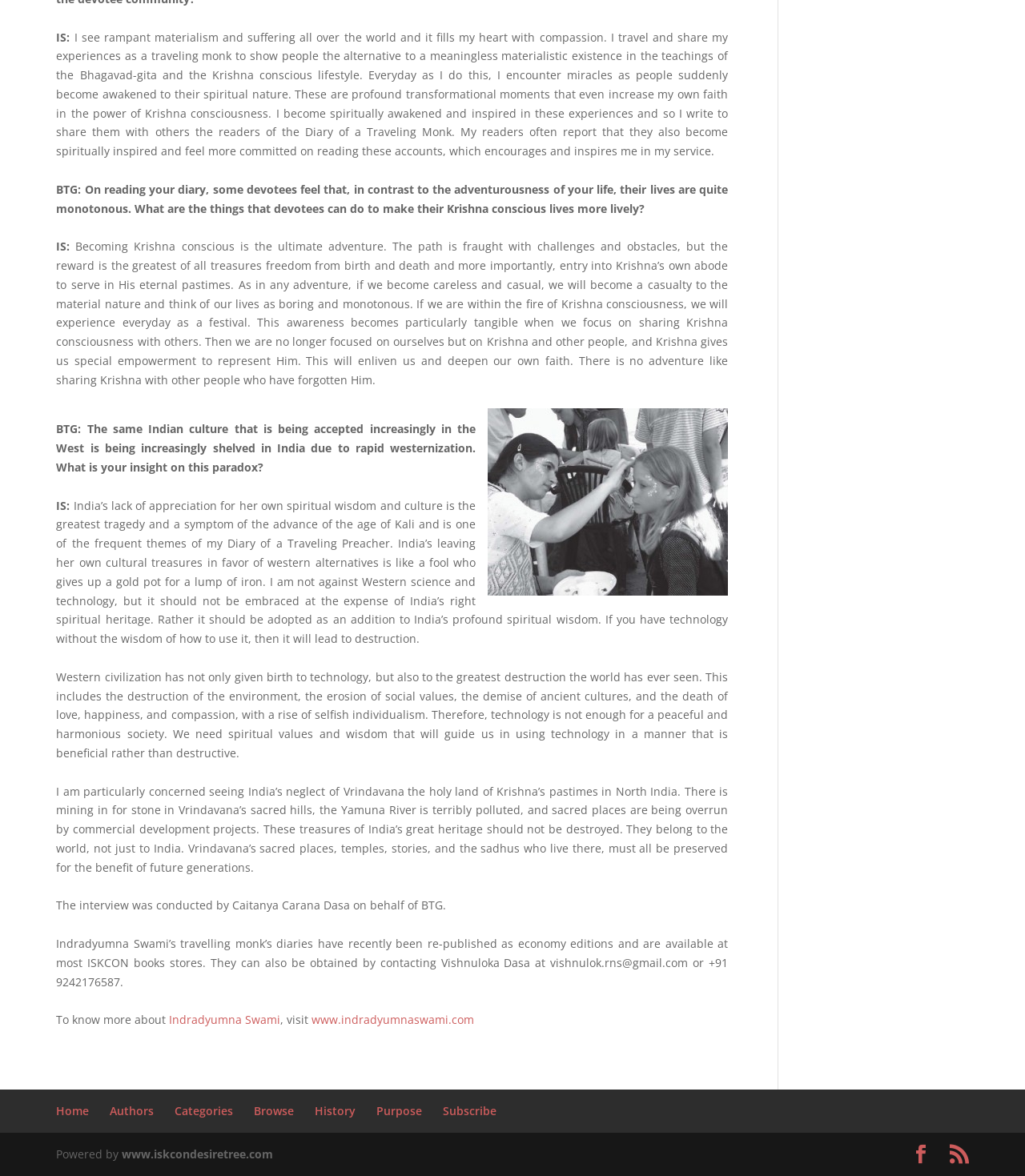Based on the provided description, "Browse", find the bounding box of the corresponding UI element in the screenshot.

[0.248, 0.938, 0.287, 0.951]